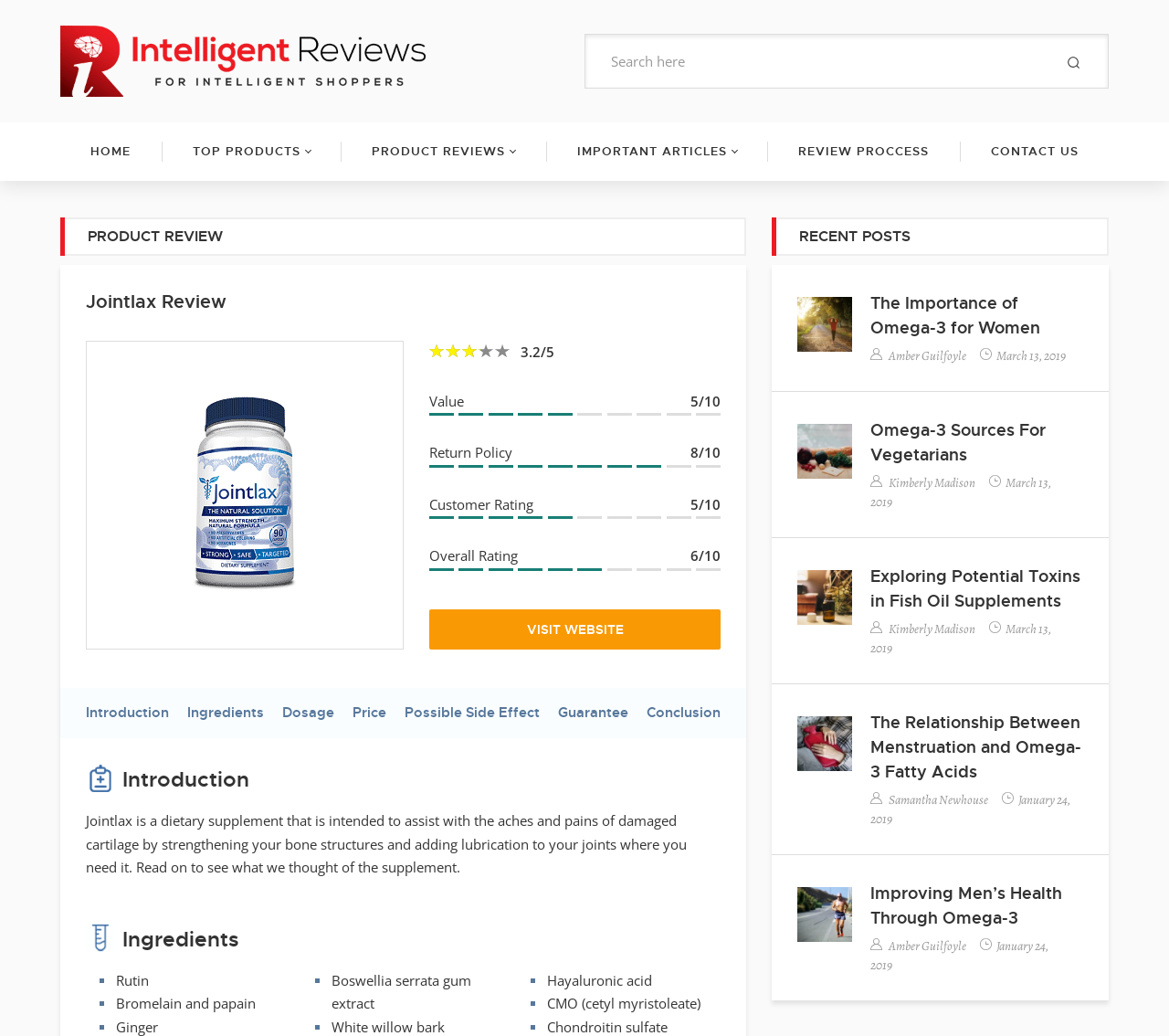Find the bounding box of the element with the following description: "January 24, 2019". The coordinates must be four float numbers between 0 and 1, formatted as [left, top, right, bottom].

[0.745, 0.764, 0.916, 0.799]